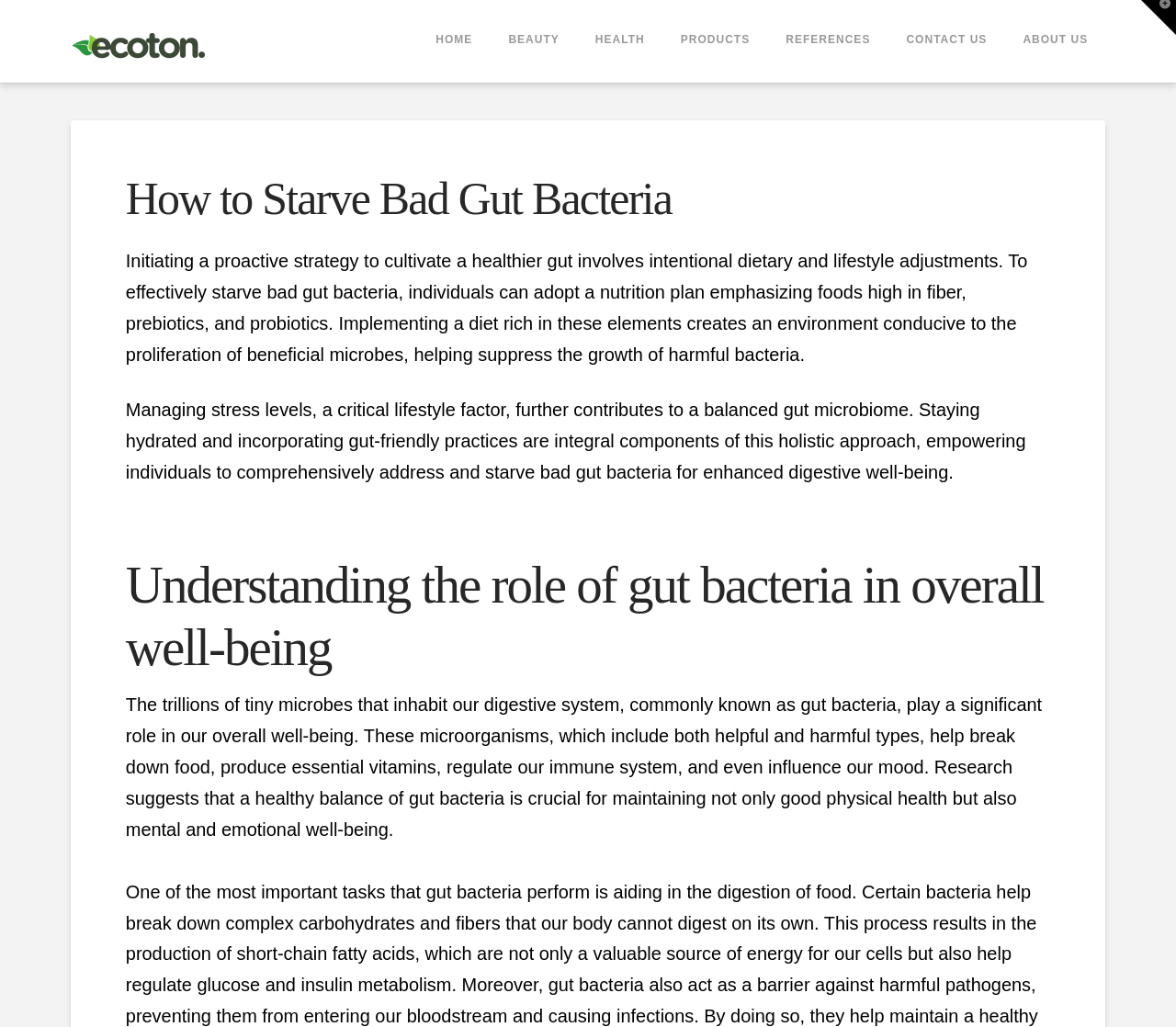Describe all the significant parts and information present on the webpage.

The webpage is about learning how to starve harmful gut bacteria effectively. At the top left corner, there is a logo of "ECOTON" which is also a link. Next to it, there are seven horizontal links: "HOME", "BEAUTY", "HEALTH", "PRODUCTS", "REFERENCES", "CONTACT US", and "ABOUT US", spanning across the top of the page.

Below the links, there is a main header that reads "How to Starve Bad Gut Bacteria". Underneath the header, there are two paragraphs of text that discuss the importance of dietary and lifestyle adjustments to cultivate a healthier gut. The text explains how a nutrition plan rich in fiber, prebiotics, and probiotics can help suppress the growth of harmful bacteria, and how managing stress levels and staying hydrated are also crucial for a balanced gut microbiome.

Further down the page, there is a subheading "Understanding the role of gut bacteria in overall well-being", followed by a paragraph of text that explains the significance of gut bacteria in our overall health and well-being. The text describes how gut bacteria help break down food, produce essential vitamins, regulate our immune system, and influence our mood.

At the top right corner of the page, there is a button that appears to be a widget bar, but it is not expanded.